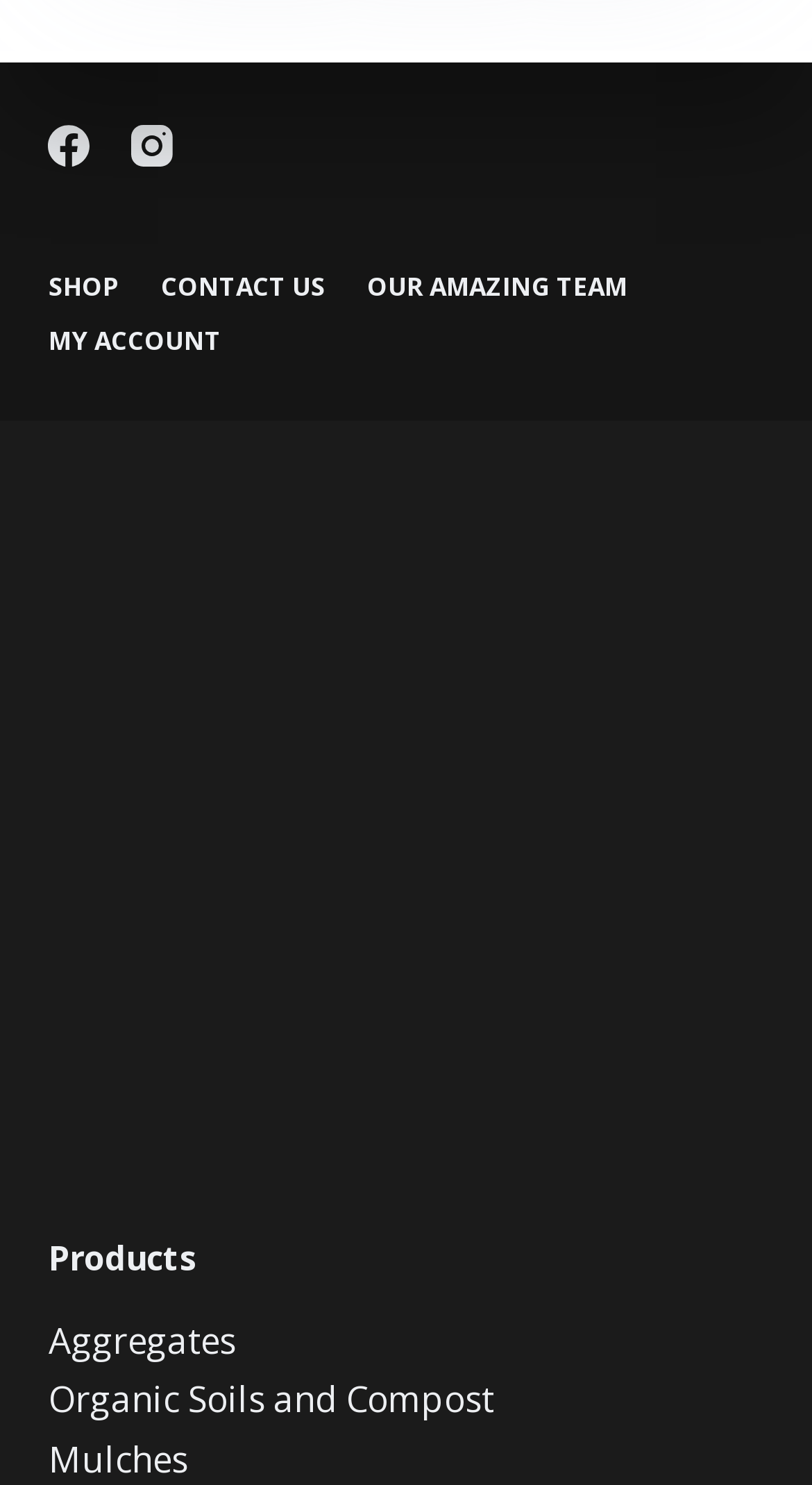Please identify the bounding box coordinates of the clickable area that will allow you to execute the instruction: "visit Facebook".

[0.06, 0.085, 0.111, 0.113]